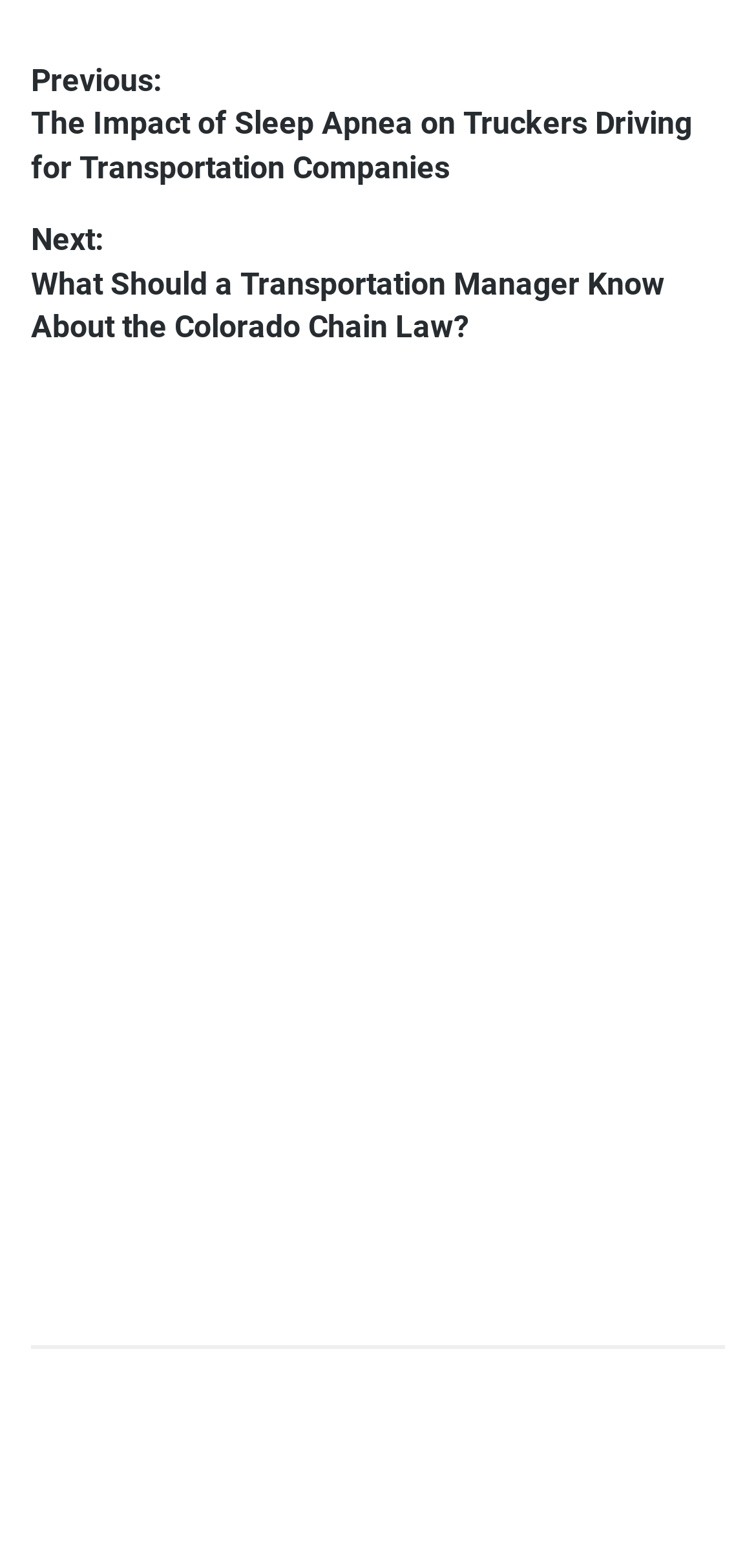Bounding box coordinates are specified in the format (top-left x, top-left y, bottom-right x, bottom-right y). All values are floating point numbers bounded between 0 and 1. Please provide the bounding box coordinate of the region this sentence describes: alt="Hotshot Image"

[0.669, 0.648, 0.926, 0.707]